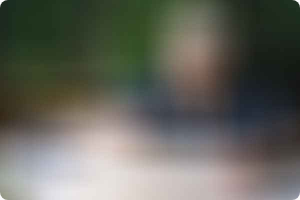Where is the individual likely to be?
Using the screenshot, give a one-word or short phrase answer.

A natural outdoor setting